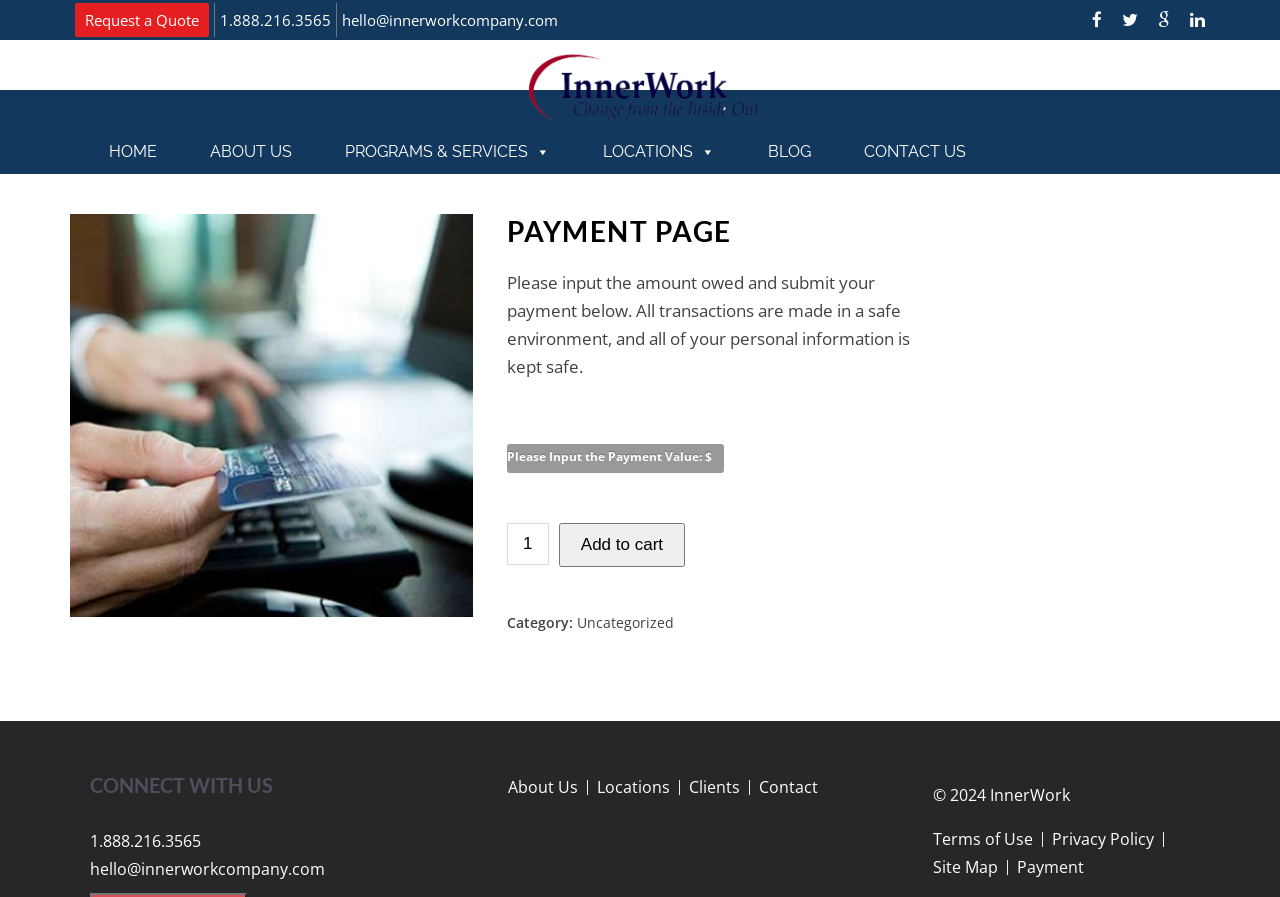Kindly provide the bounding box coordinates of the section you need to click on to fulfill the given instruction: "Add to cart".

[0.437, 0.583, 0.535, 0.632]